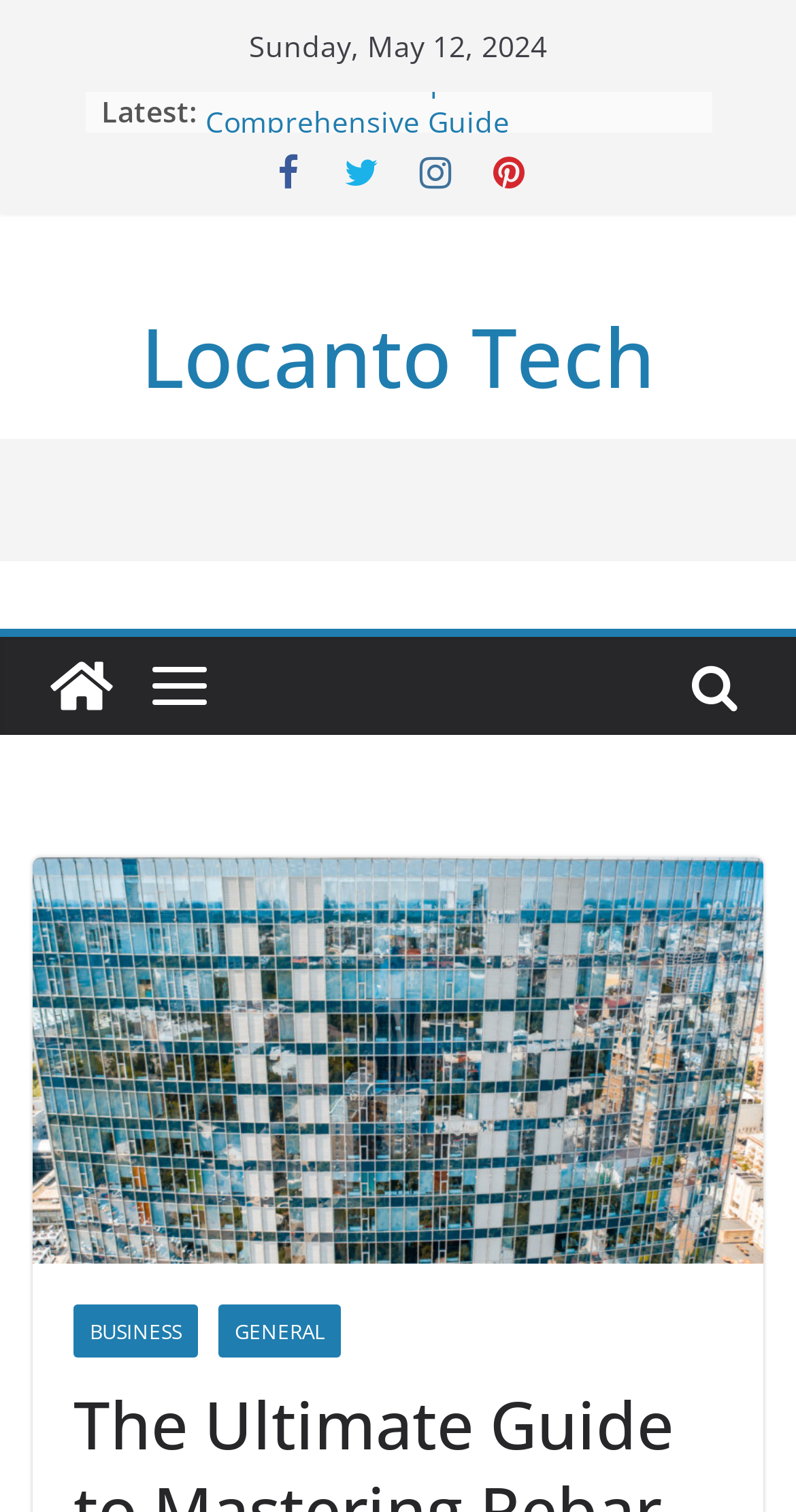Bounding box coordinates are given in the format (top-left x, top-left y, bottom-right x, bottom-right y). All values should be floating point numbers between 0 and 1. Provide the bounding box coordinate for the UI element described as: Business

[0.092, 0.863, 0.249, 0.898]